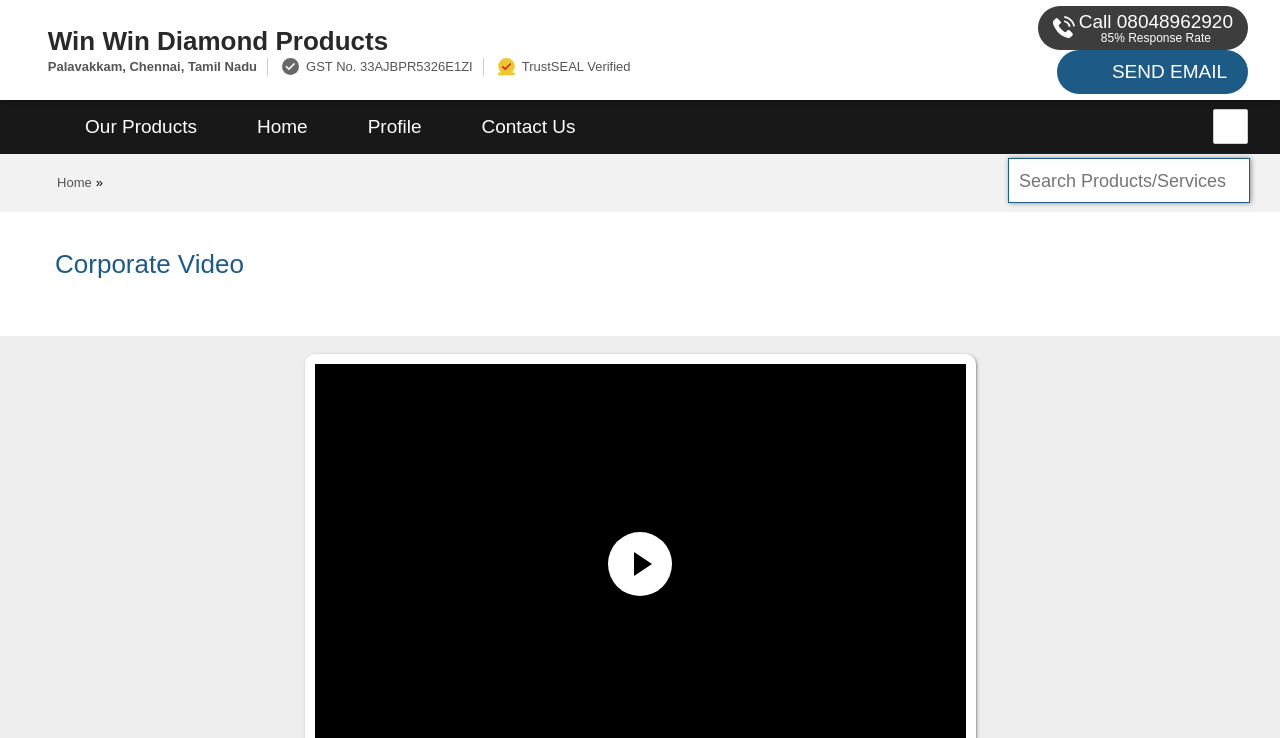Locate the bounding box coordinates for the element described below: "TrustSEAL Verified". The coordinates must be four float values between 0 and 1, formatted as [left, top, right, bottom].

[0.386, 0.079, 0.493, 0.102]